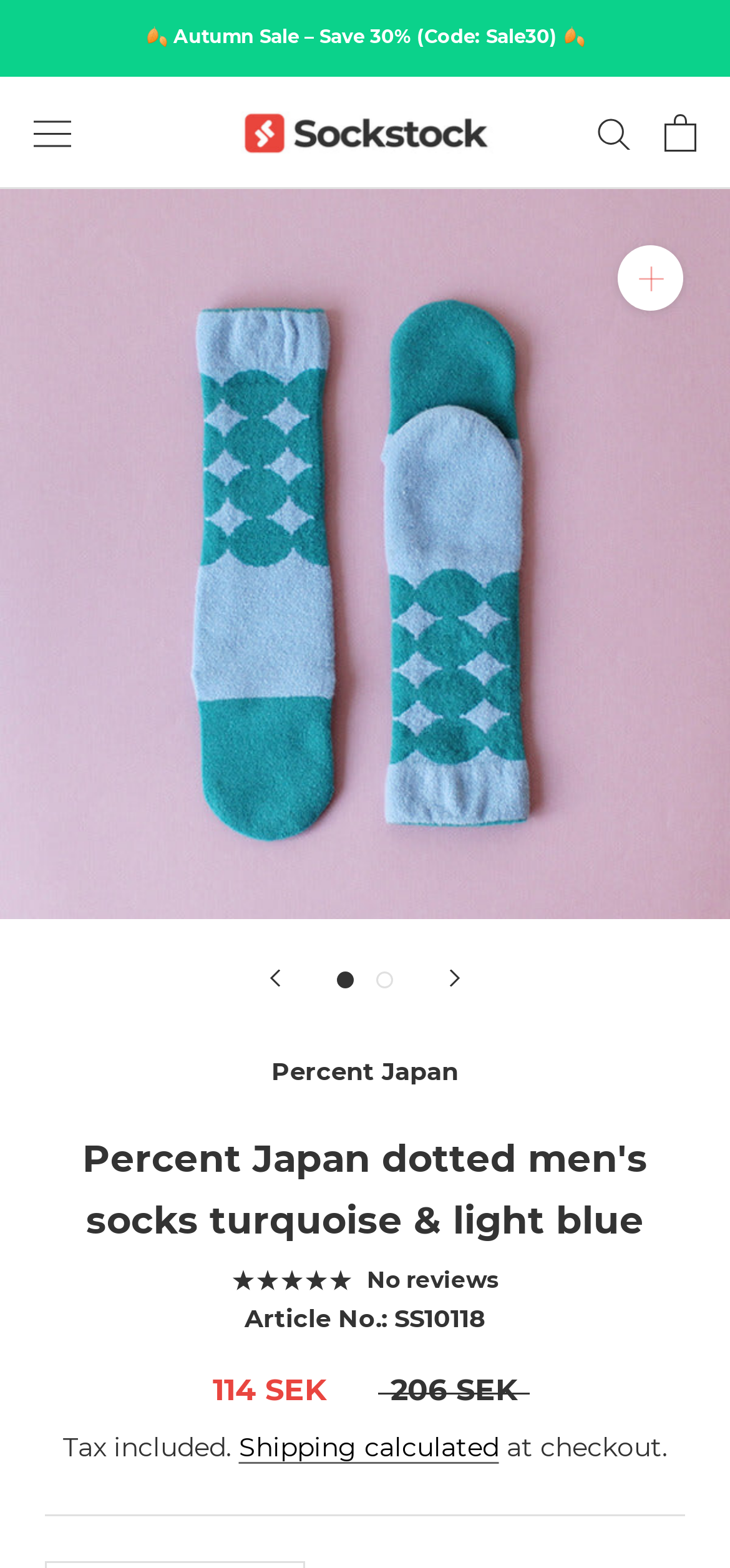Identify the text that serves as the heading for the webpage and generate it.

Percent Japan dotted men's socks turquoise & light blue